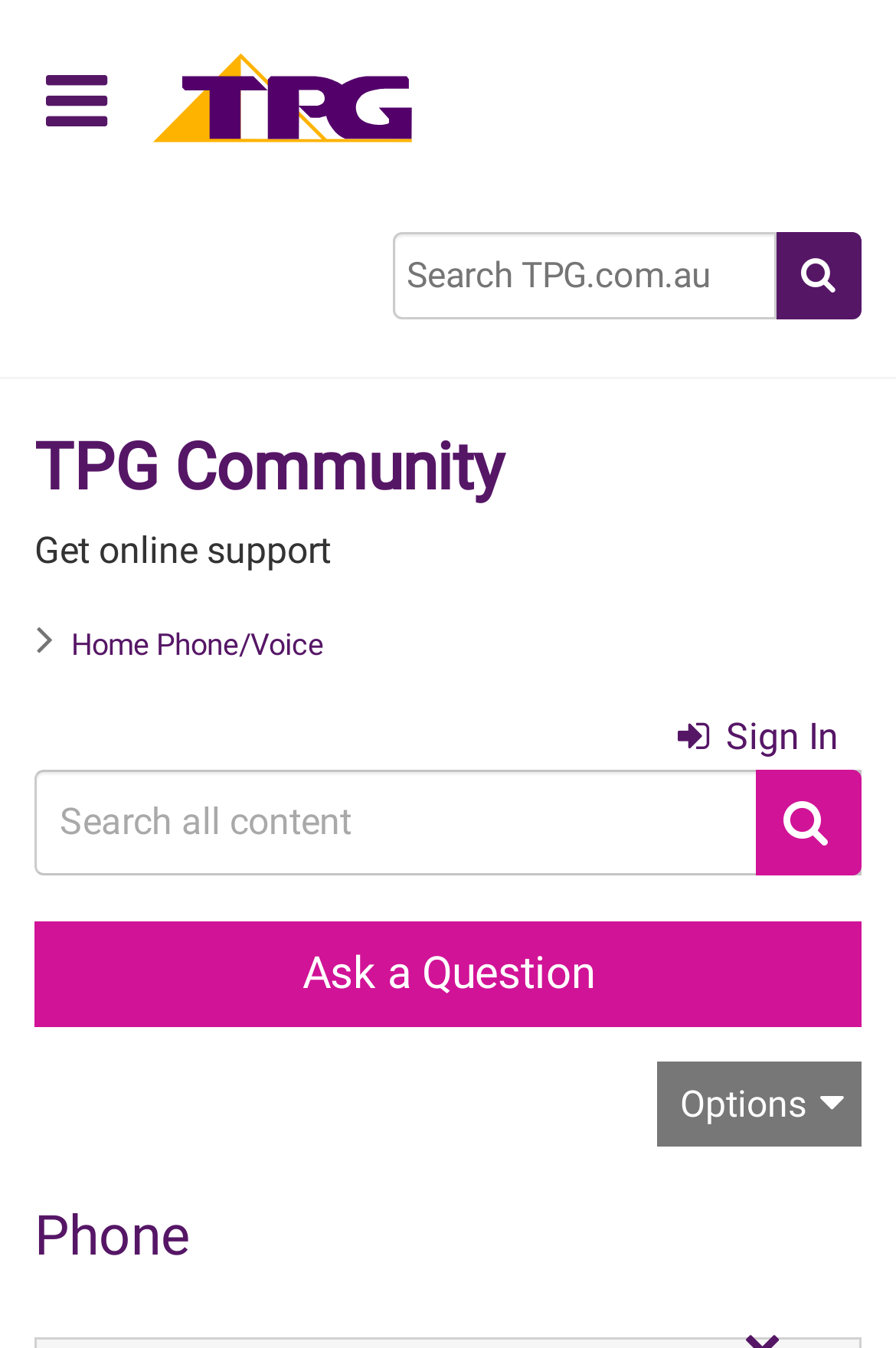Specify the bounding box coordinates for the region that must be clicked to perform the given instruction: "Go to home page".

[0.162, 0.065, 0.469, 0.098]